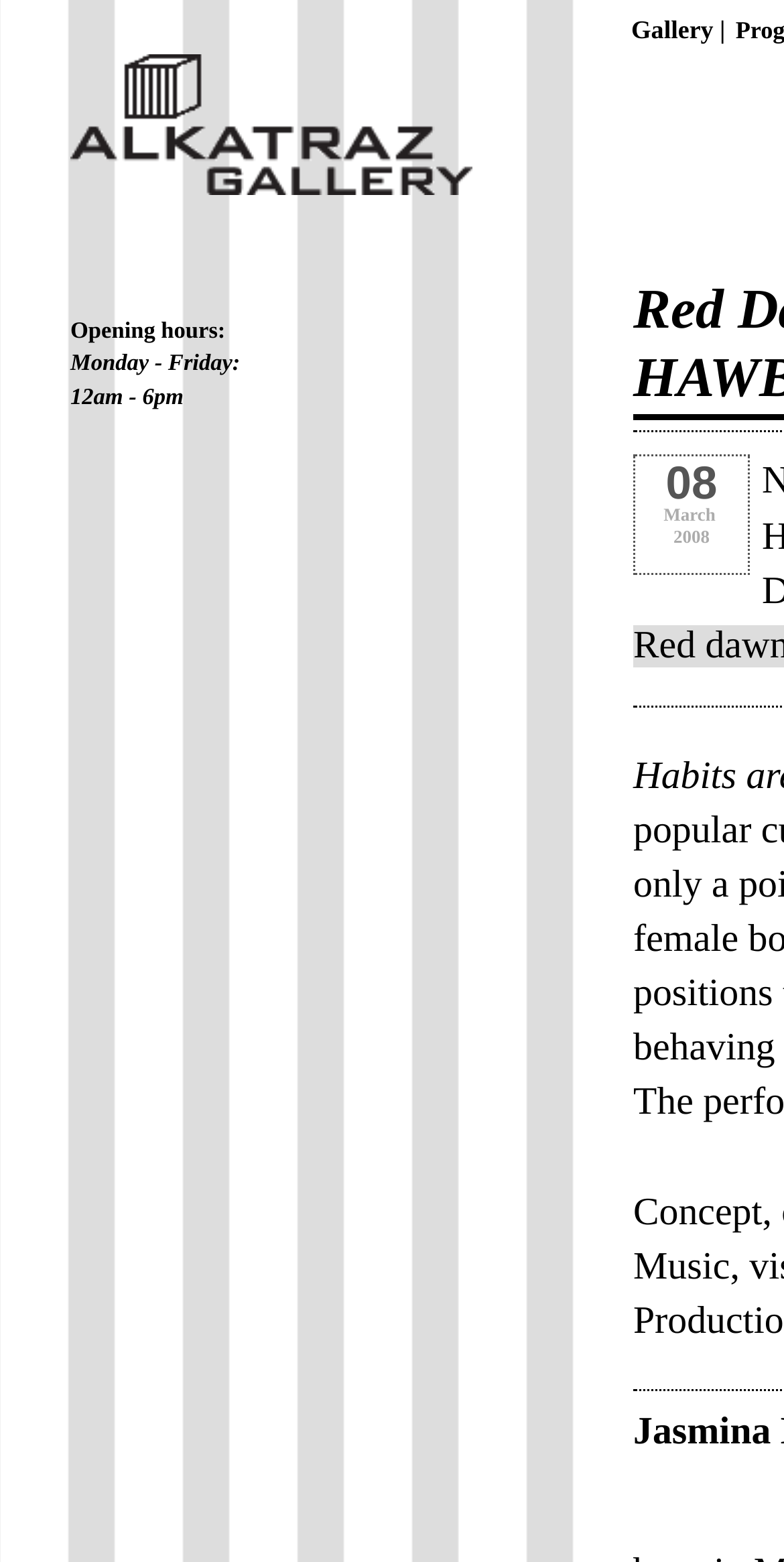What is the current day of the month?
Look at the image and provide a detailed response to the question.

The current day of the month can be found at the bottom of the webpage, where it is written '08'.